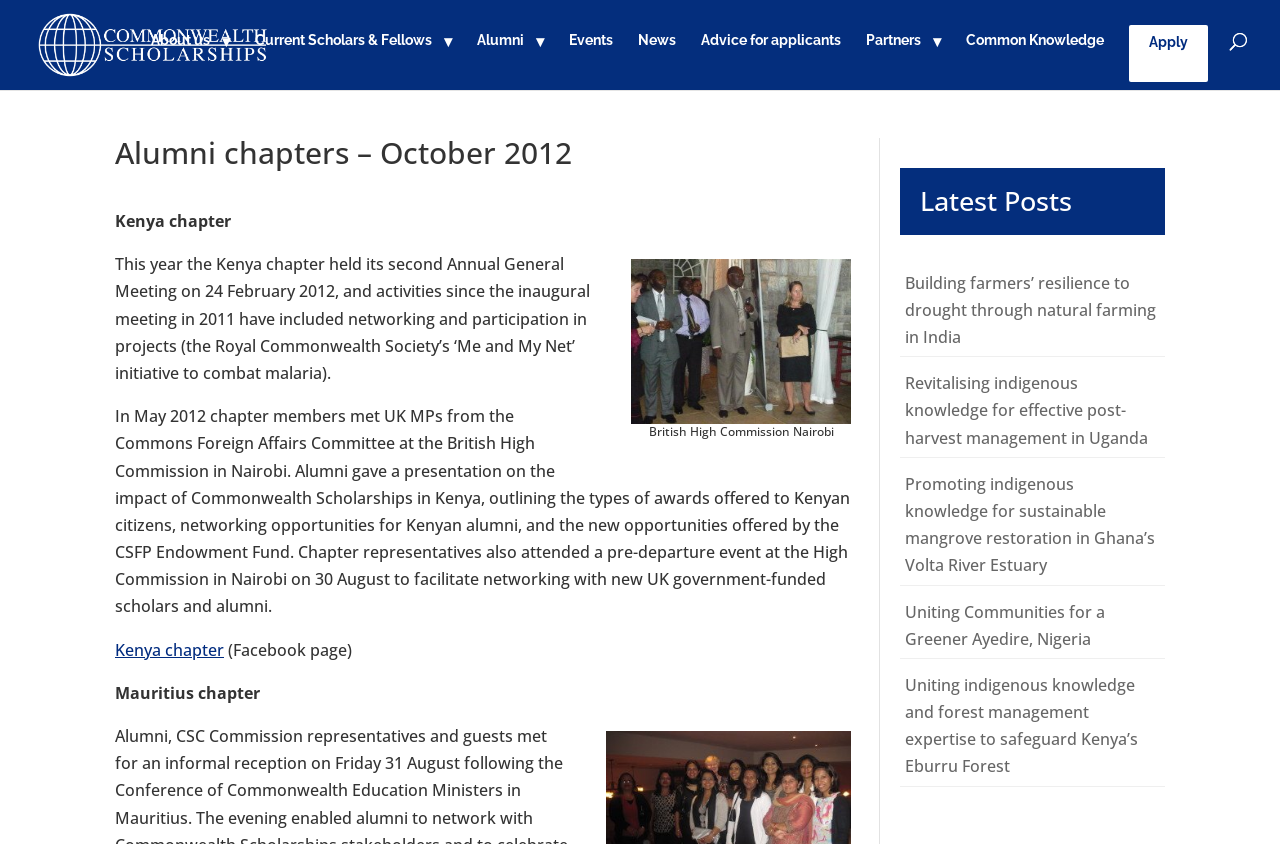Determine the main headline from the webpage and extract its text.

Alumni chapters – October 2012